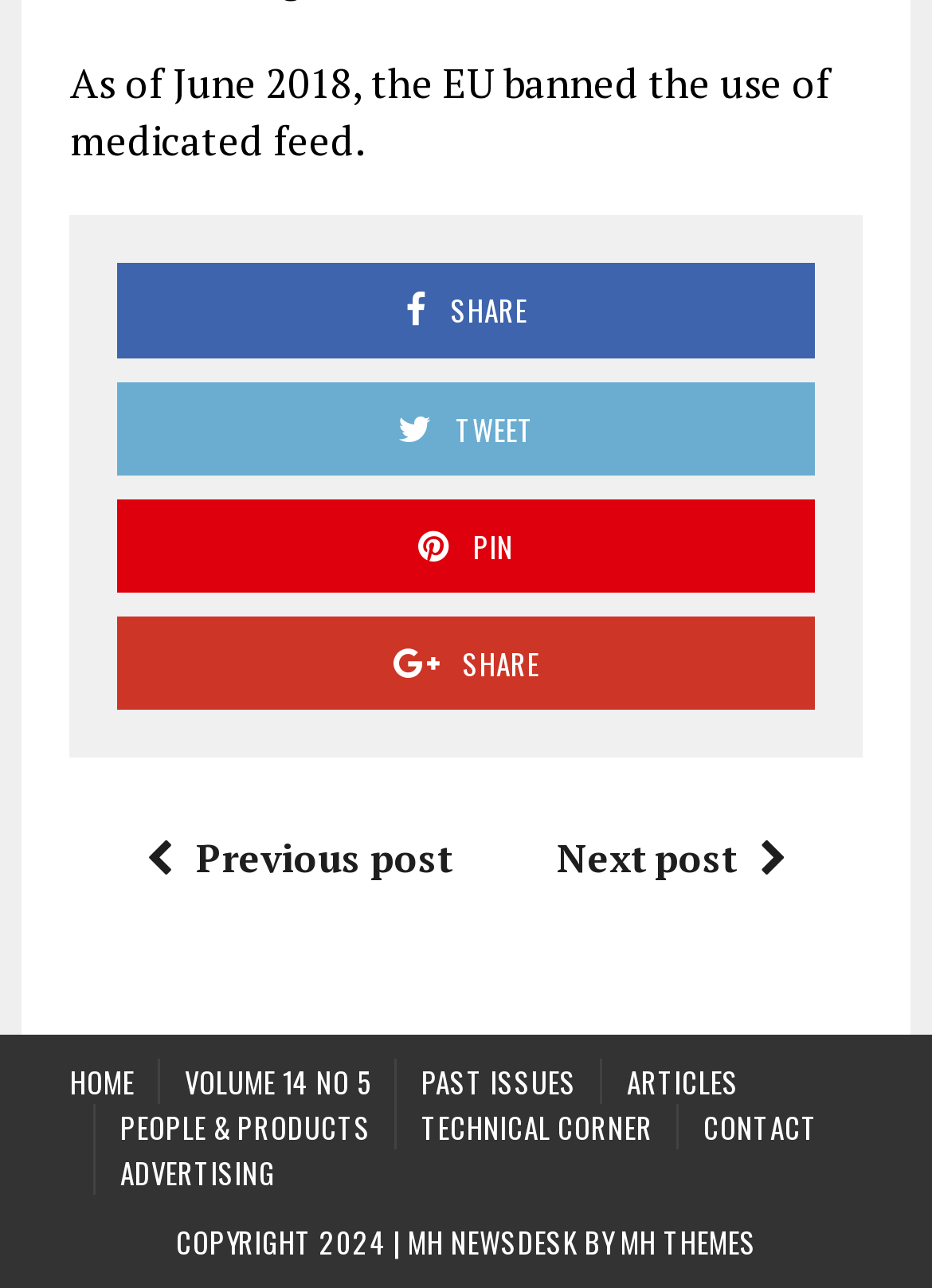Mark the bounding box of the element that matches the following description: "Previous post".

[0.131, 0.646, 0.485, 0.687]